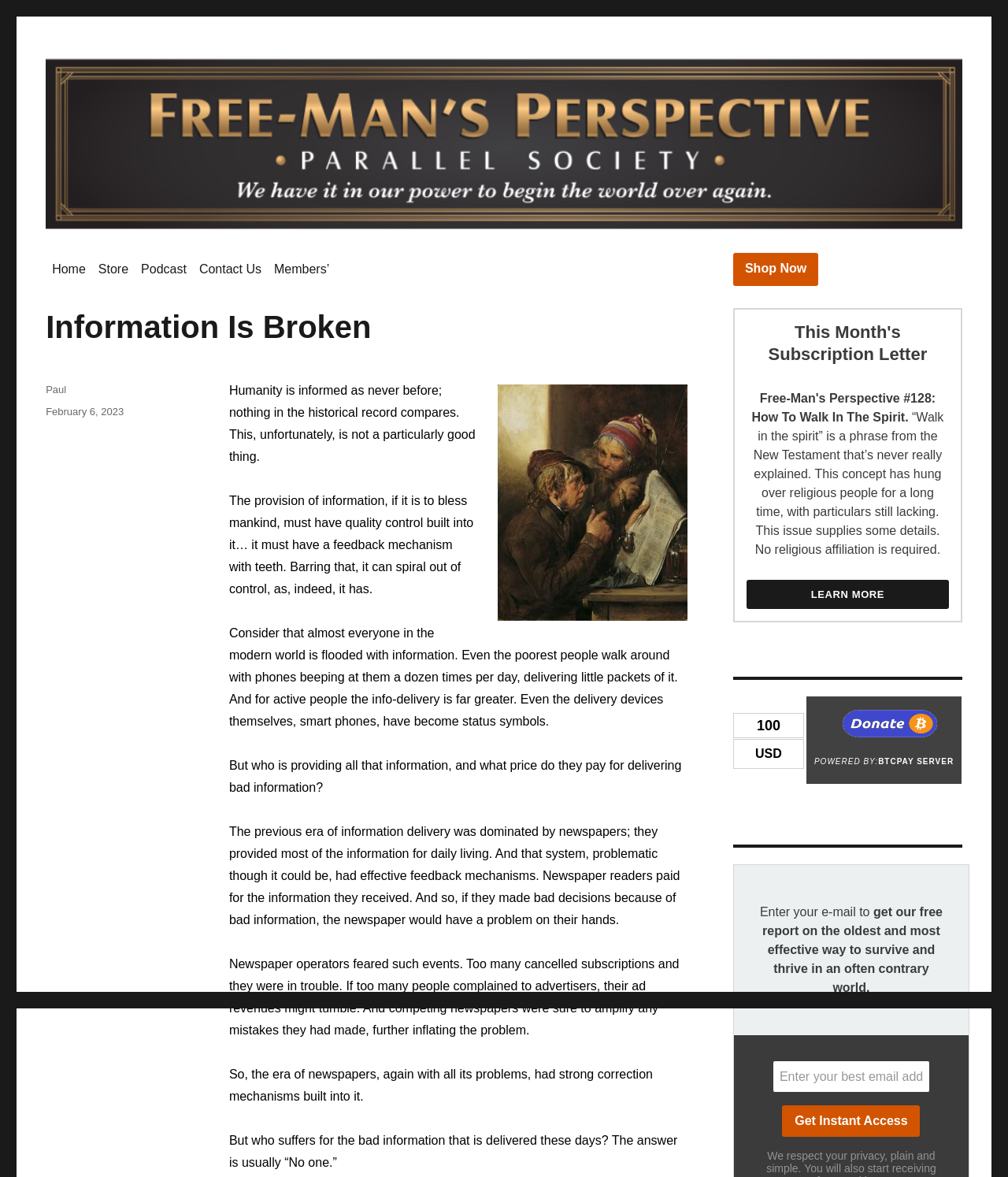Find the bounding box coordinates of the area that needs to be clicked in order to achieve the following instruction: "Enter your email address to get the free report". The coordinates should be specified as four float numbers between 0 and 1, i.e., [left, top, right, bottom].

[0.773, 0.904, 0.916, 0.926]